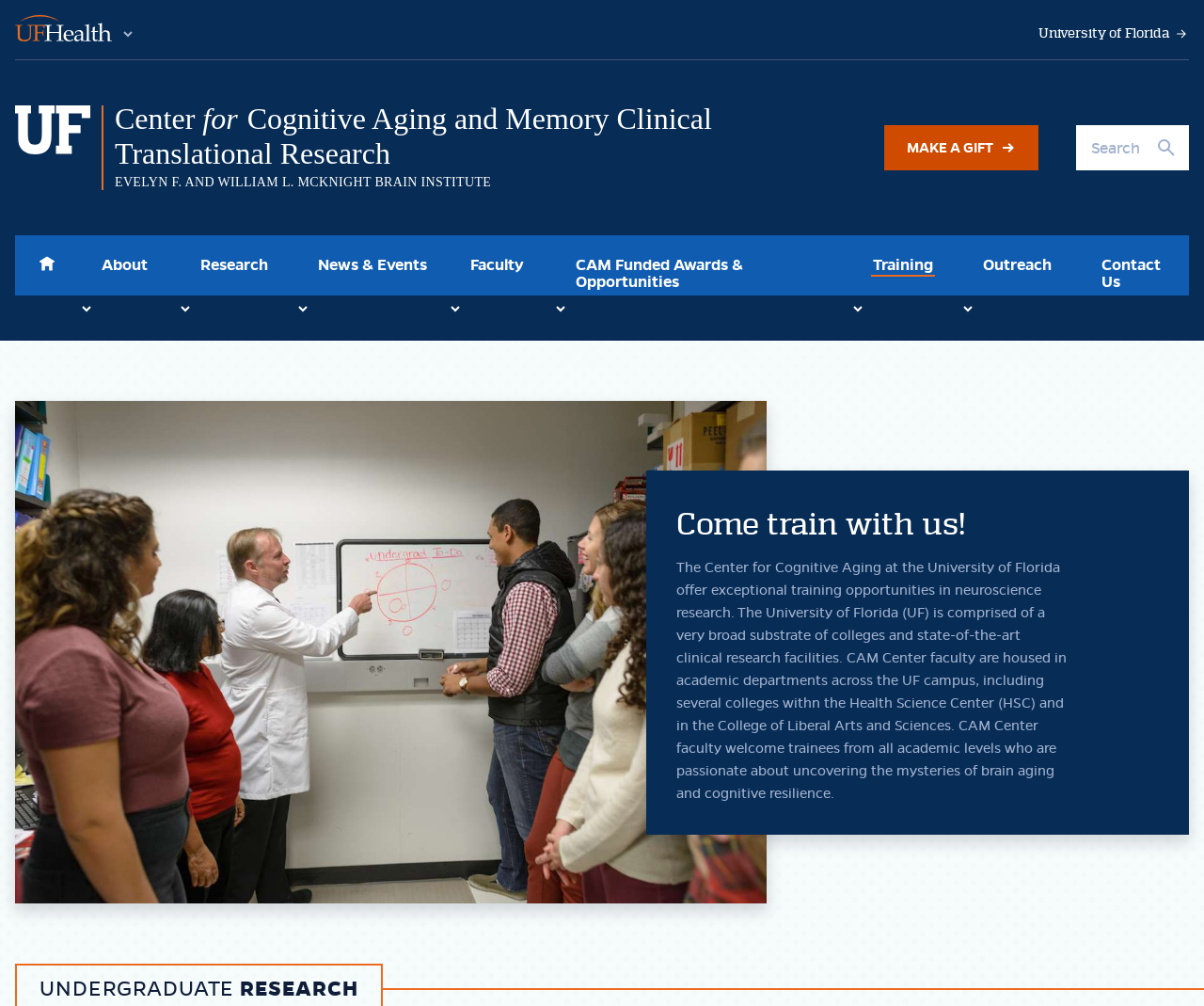Can you identify the bounding box coordinates of the clickable region needed to carry out this instruction: 'Learn about the Center for Cognitive Aging and Memory Clinical Translational Research'? The coordinates should be four float numbers within the range of 0 to 1, stated as [left, top, right, bottom].

[0.012, 0.105, 0.612, 0.189]